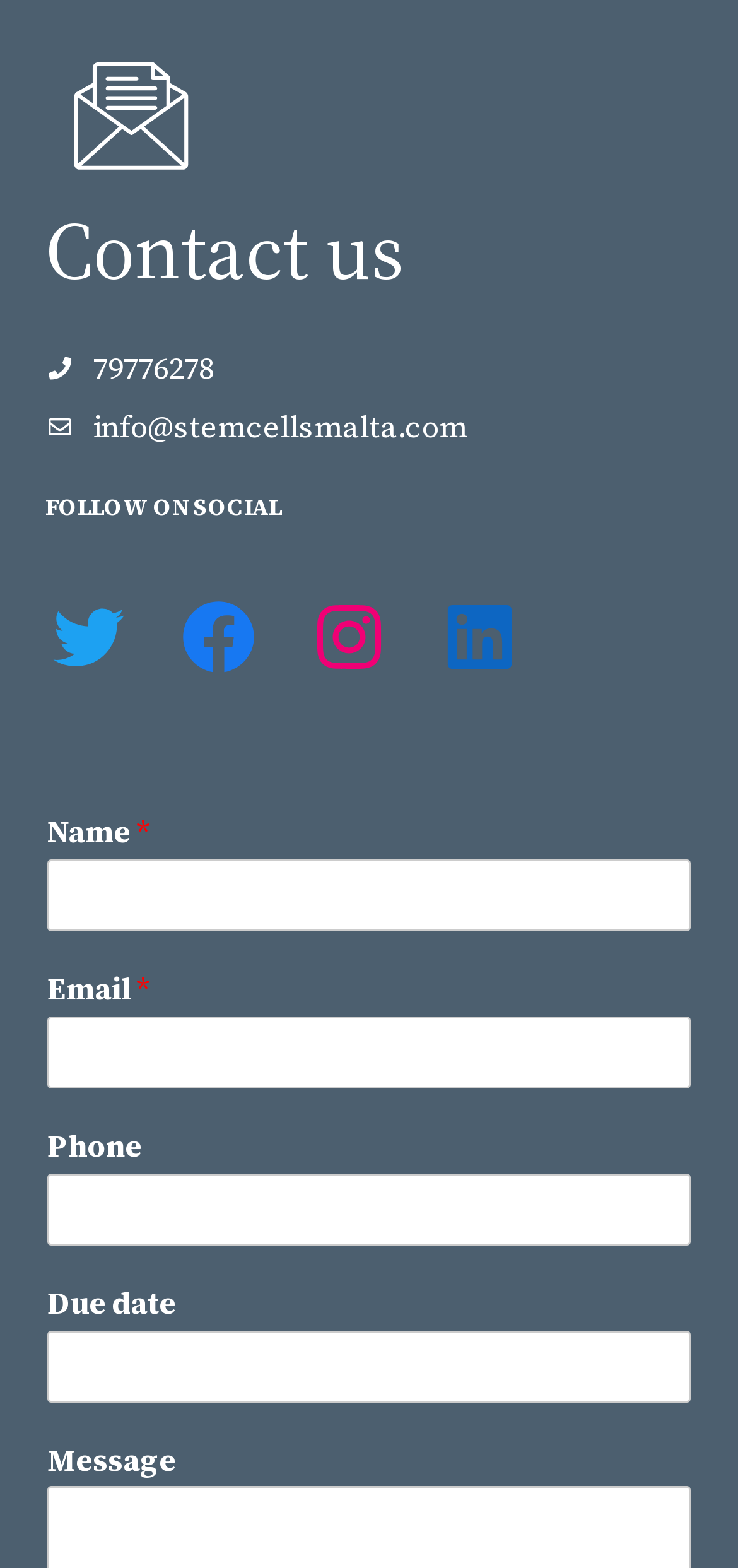Please locate the bounding box coordinates of the element that should be clicked to achieve the given instruction: "Enter your name".

[0.064, 0.548, 0.936, 0.594]